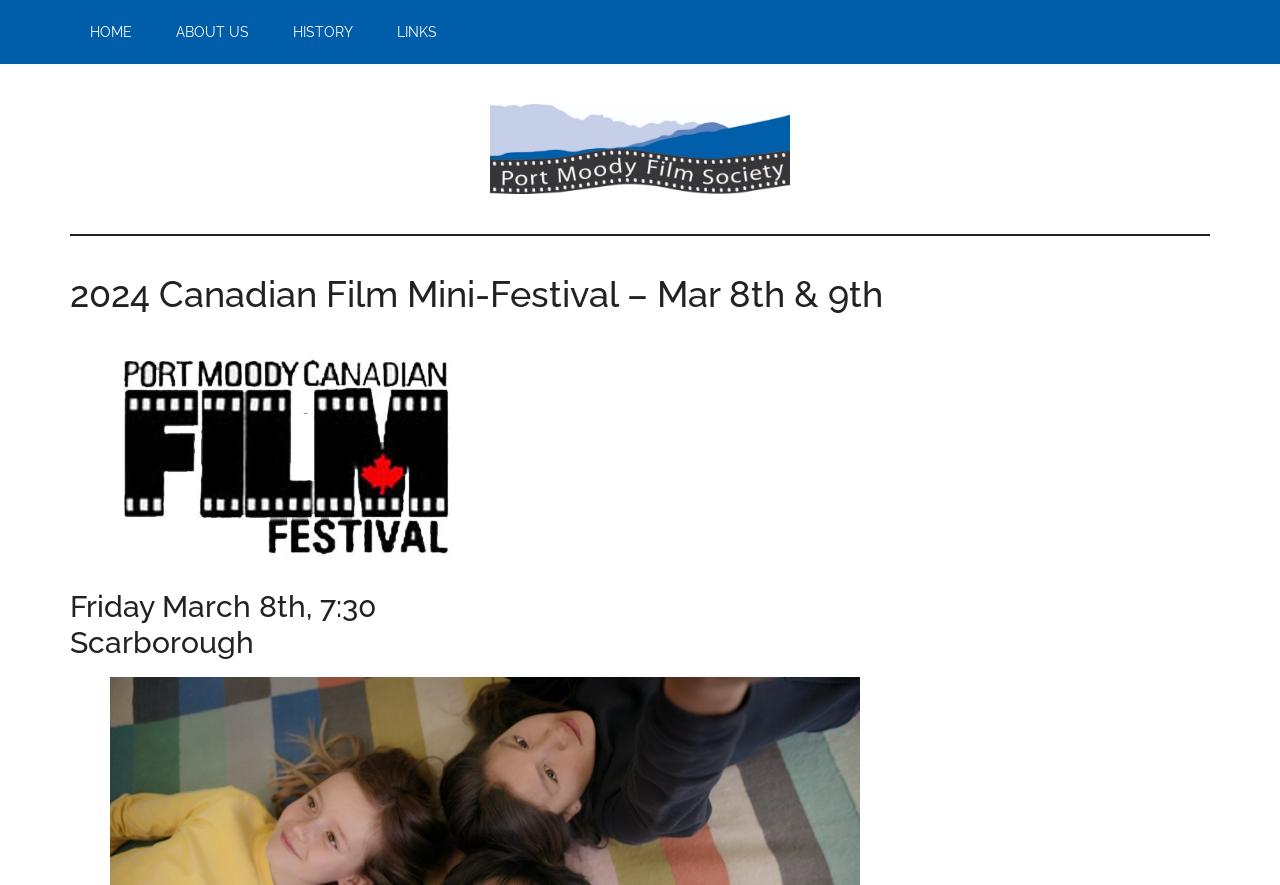What is the name of the festival?
From the image, provide a succinct answer in one word or a short phrase.

2024 Canadian Film Mini-Festival